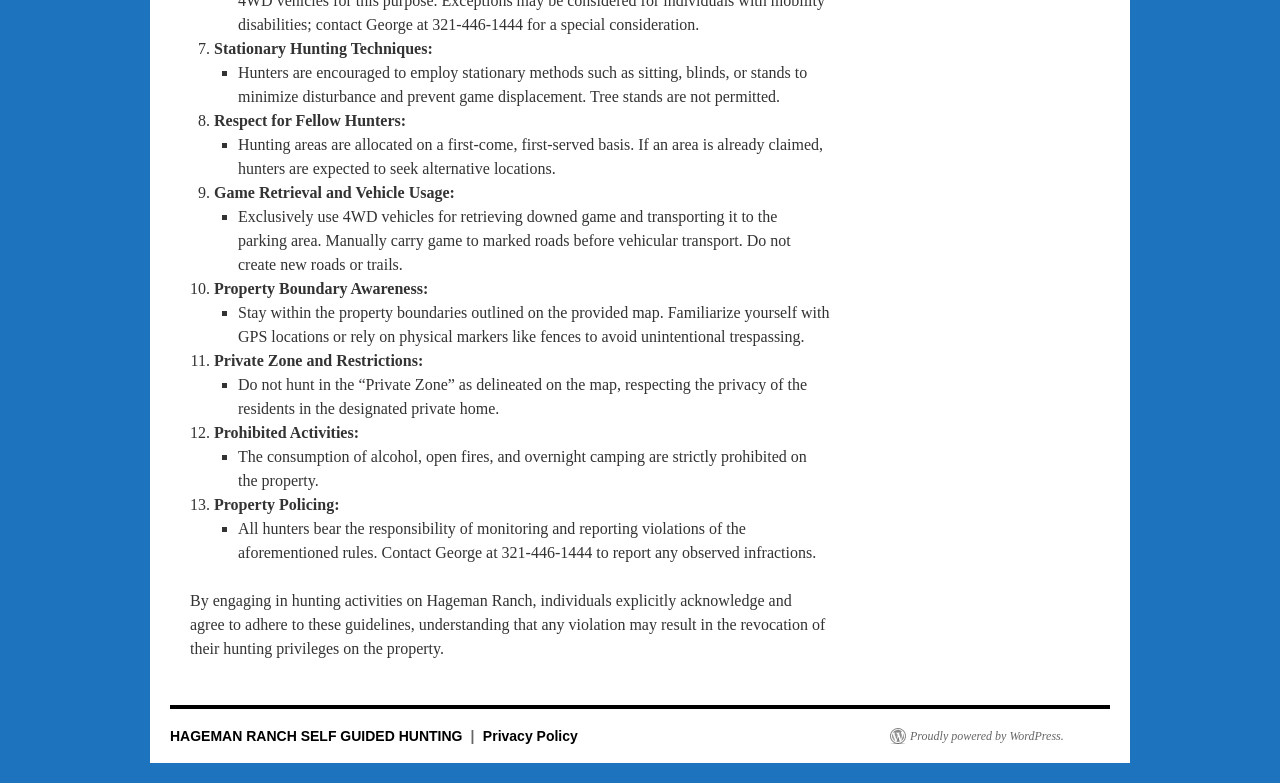Using the details in the image, give a detailed response to the question below:
What is the purpose of using 4WD vehicles?

According to the 'Game Retrieval and Vehicle Usage' section, 4WD vehicles are exclusively used for retrieving downed game and transporting it to the parking area, and manually carrying game to marked roads before vehicular transport is required.